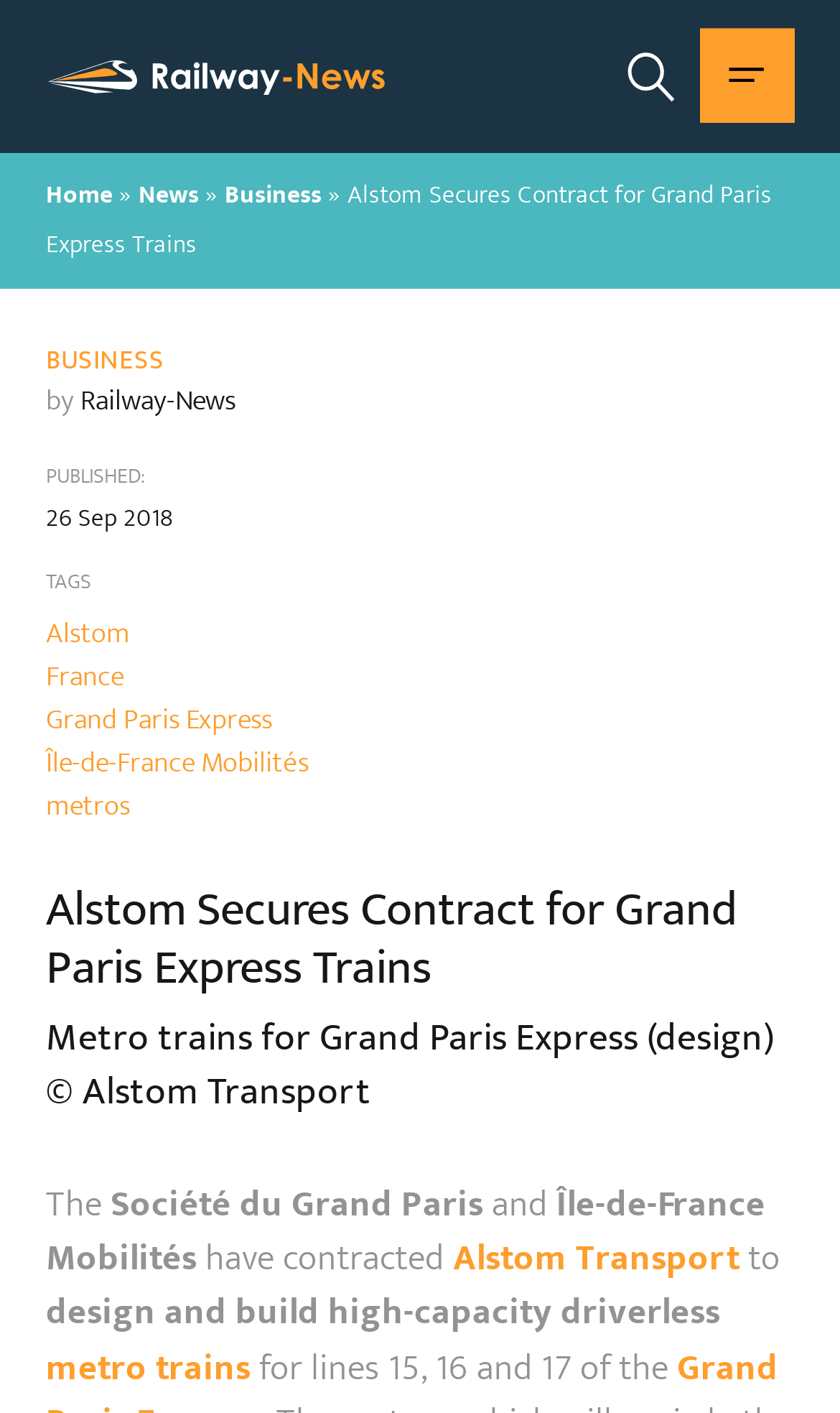Kindly determine the bounding box coordinates of the area that needs to be clicked to fulfill this instruction: "go back to the homepage".

[0.055, 0.041, 0.46, 0.067]